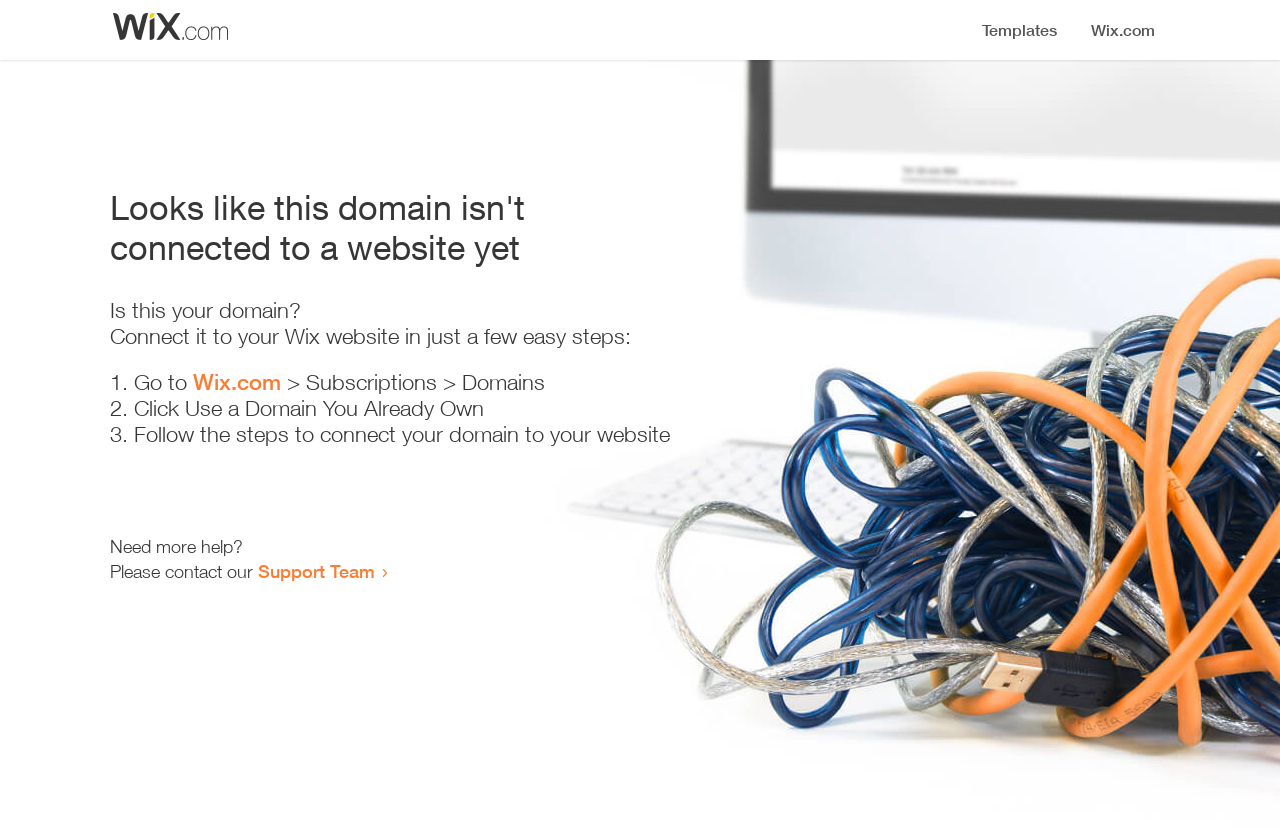Locate the bounding box of the UI element with the following description: "Support Team".

[0.202, 0.671, 0.293, 0.698]